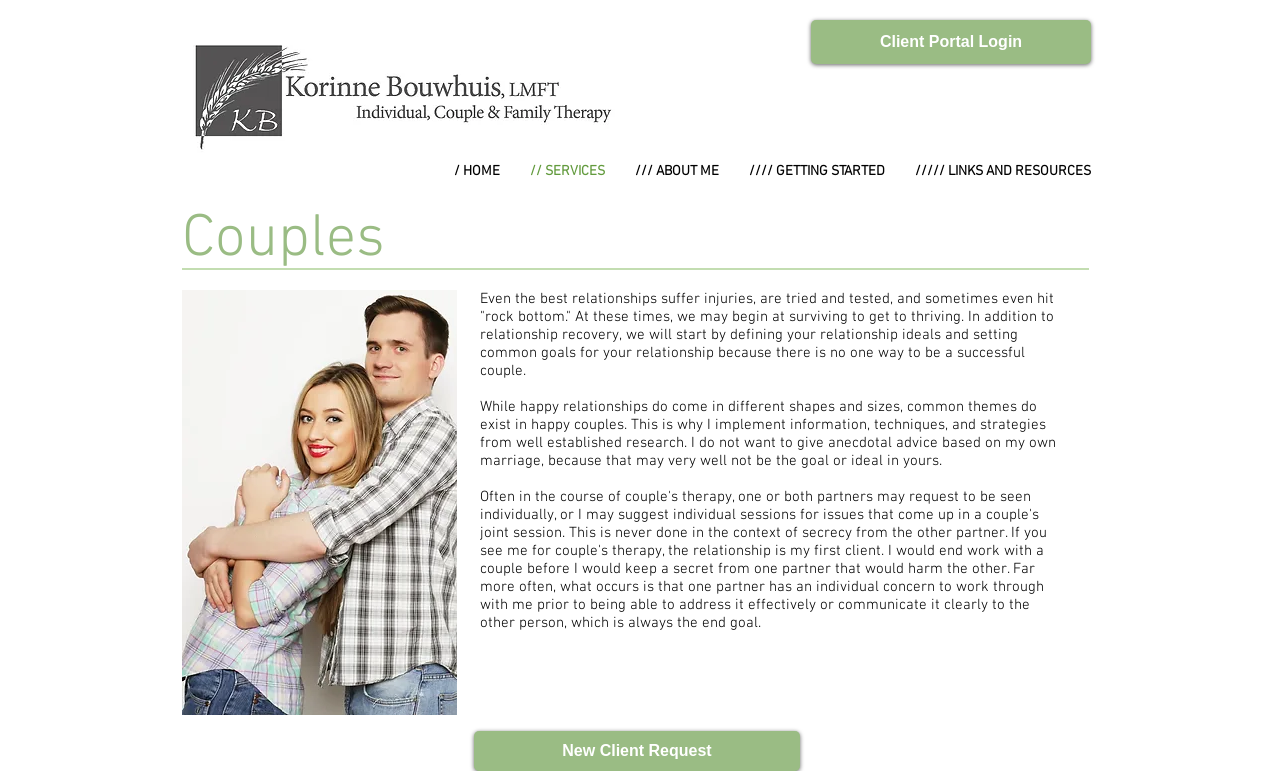What is the topic of the webpage?
Could you give a comprehensive explanation in response to this question?

The webpage has a heading 'Couples' and the text content discusses relationships, injuries, and recovery, indicating that the topic of the webpage is couples therapy.